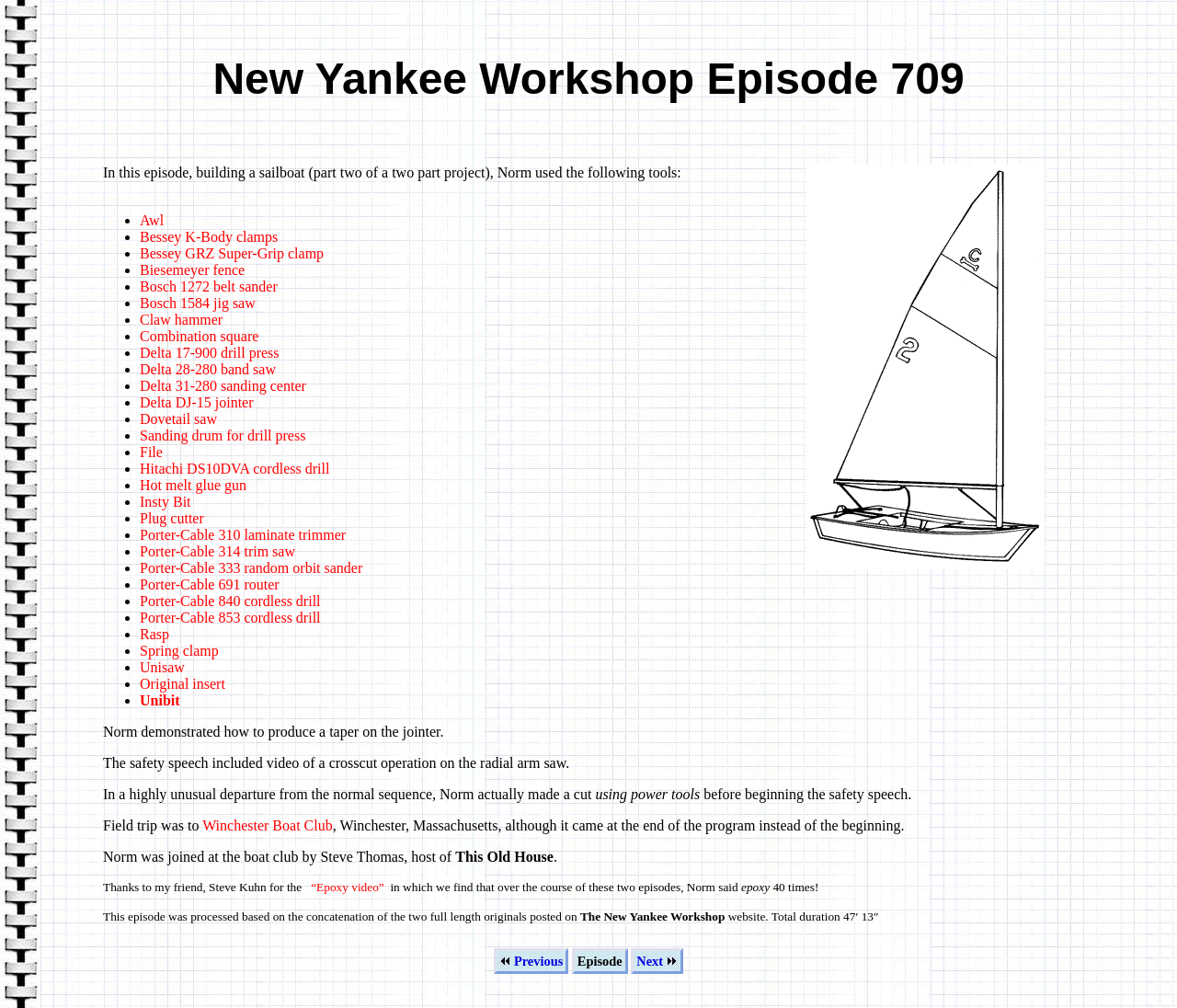Specify the bounding box coordinates of the area that needs to be clicked to achieve the following instruction: "Read about the field trip to Winchester Boat Club".

[0.172, 0.811, 0.283, 0.827]